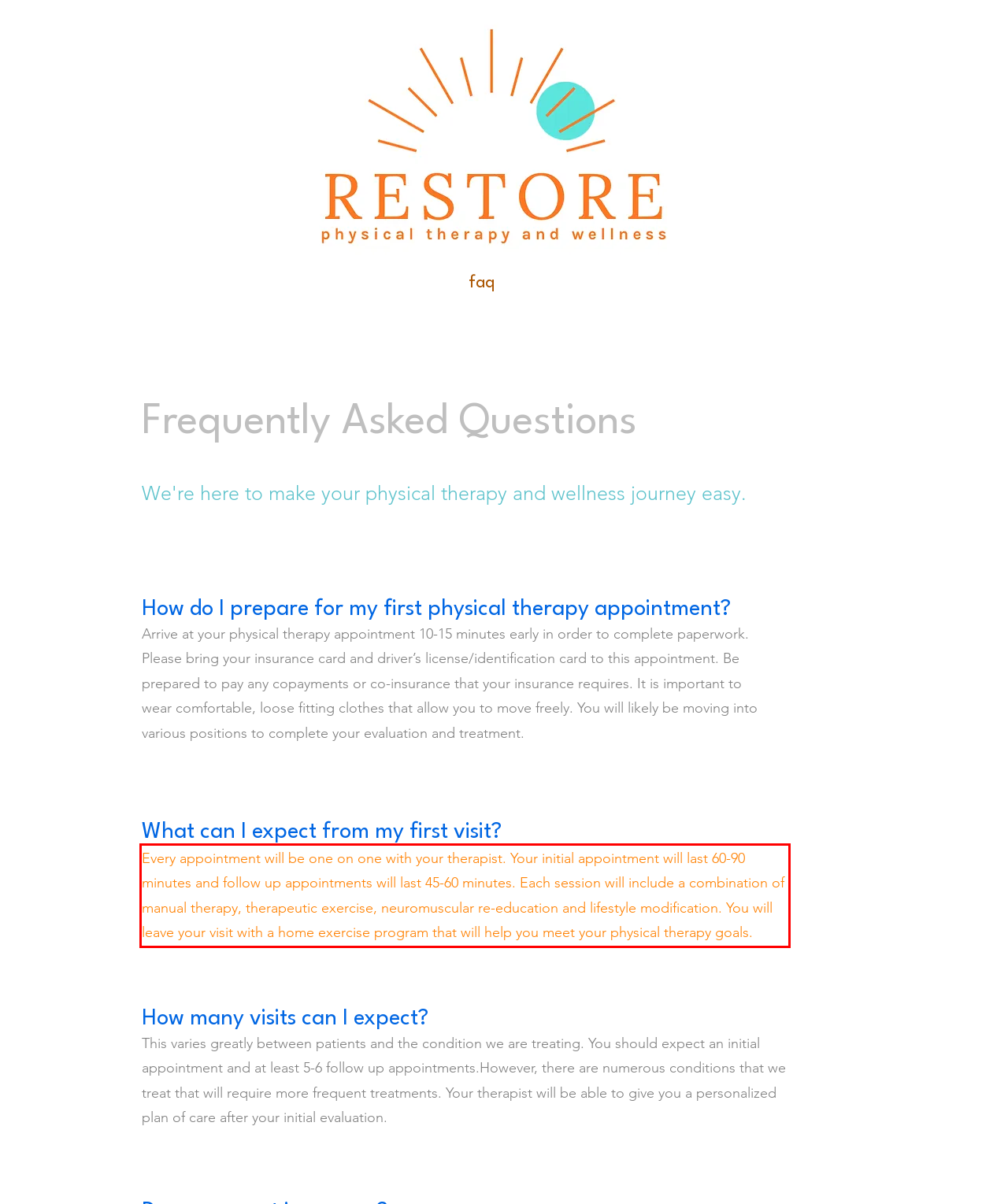Please perform OCR on the text content within the red bounding box that is highlighted in the provided webpage screenshot.

Every appointment will be one on one with your therapist. Your initial appointment will last 60-90 minutes and follow up appointments will last 45-60 minutes. Each session will include a combination of manual therapy, therapeutic exercise, neuromuscular re-education and lifestyle modification. You will leave your visit with a home exercise program that will help you meet your physical therapy goals.